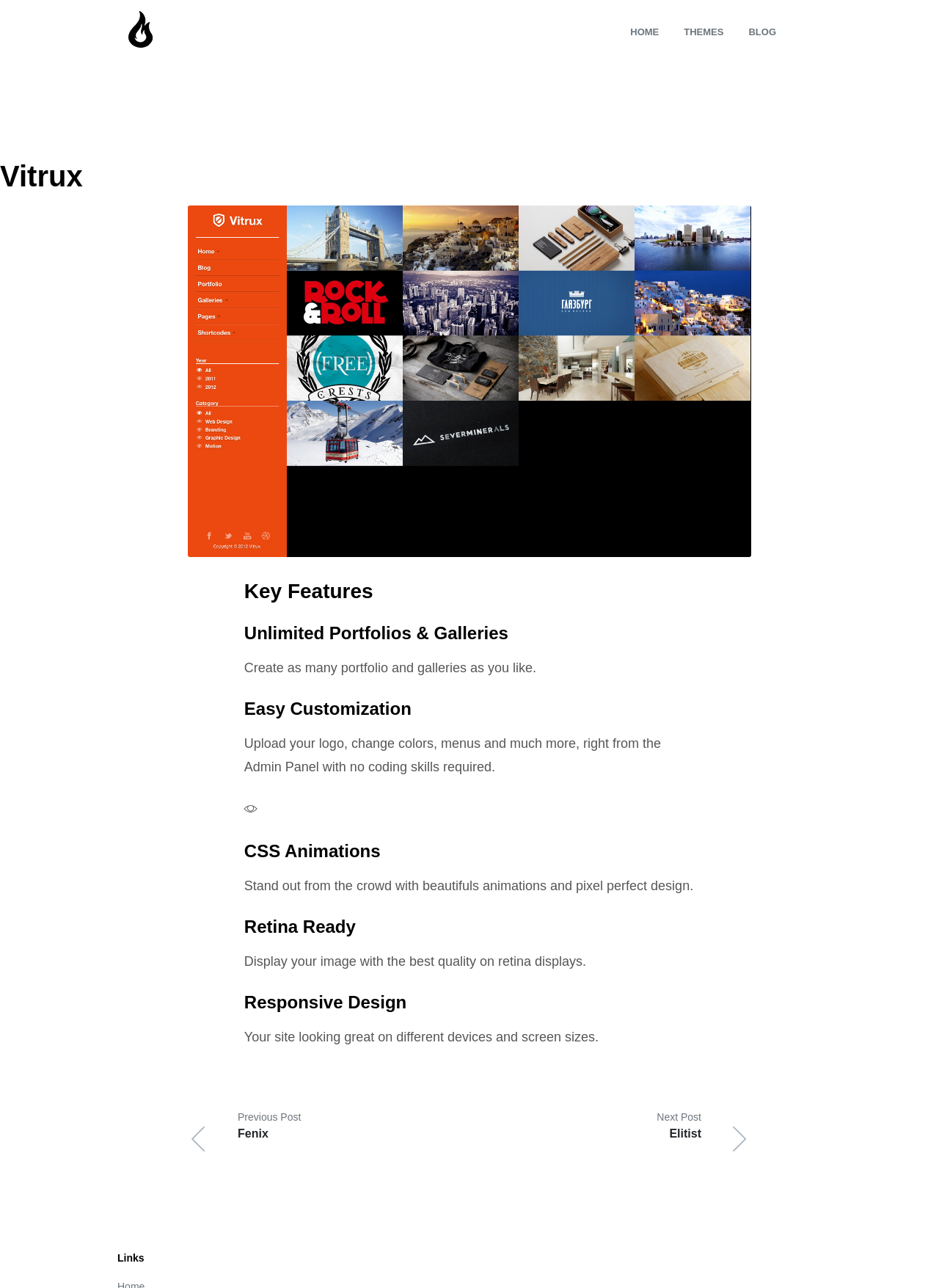Refer to the screenshot and give an in-depth answer to this question: What is the name of the company?

The company name is obtained from the link 'Quema Labs' at the top left corner of the webpage, which is also the root element 'Vitrux – Quema Labs'.